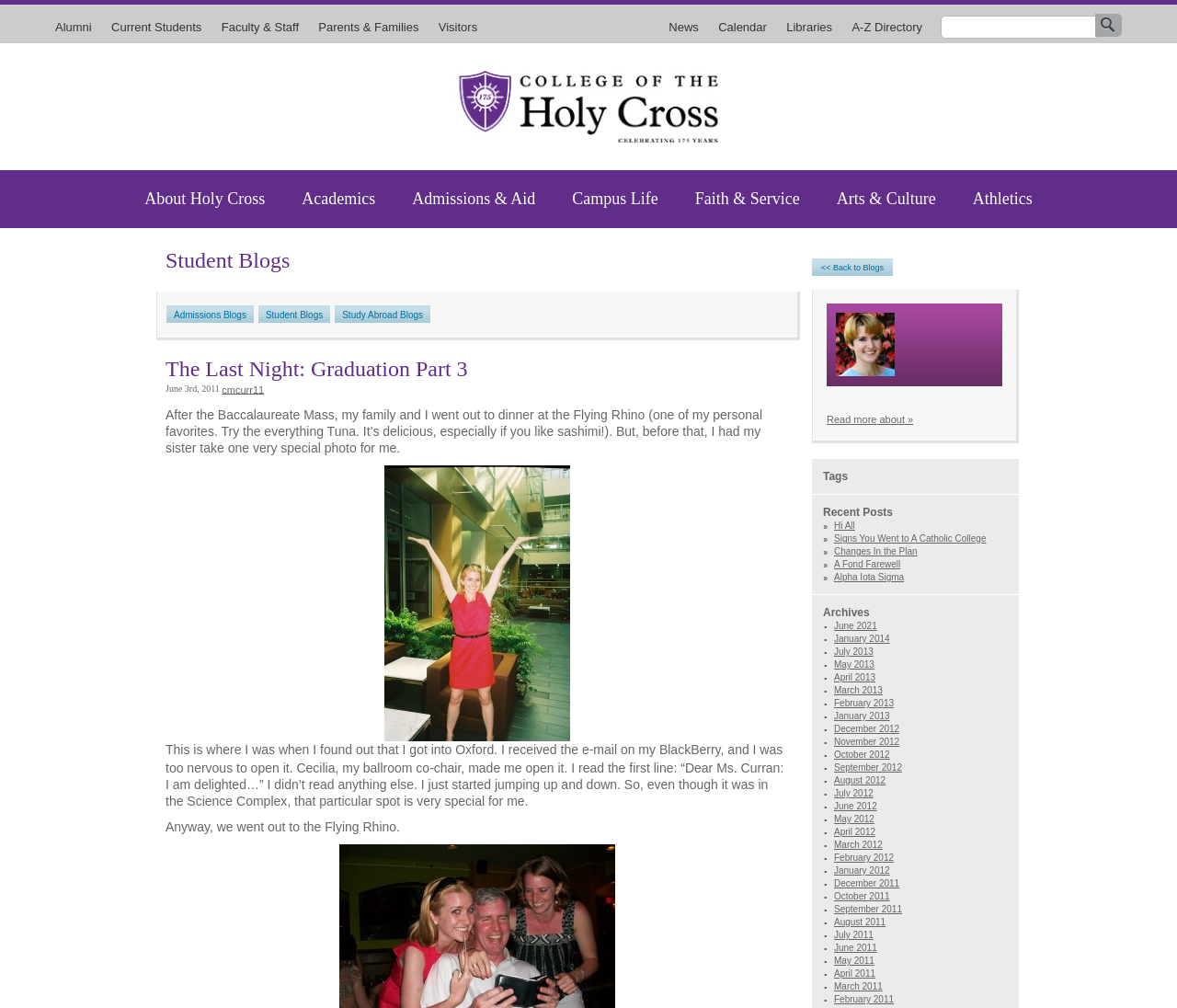Find the UI element described as: "July 2011" and predict its bounding box coordinates. Ensure the coordinates are four float numbers between 0 and 1, [left, top, right, bottom].

[0.709, 0.923, 0.742, 0.933]